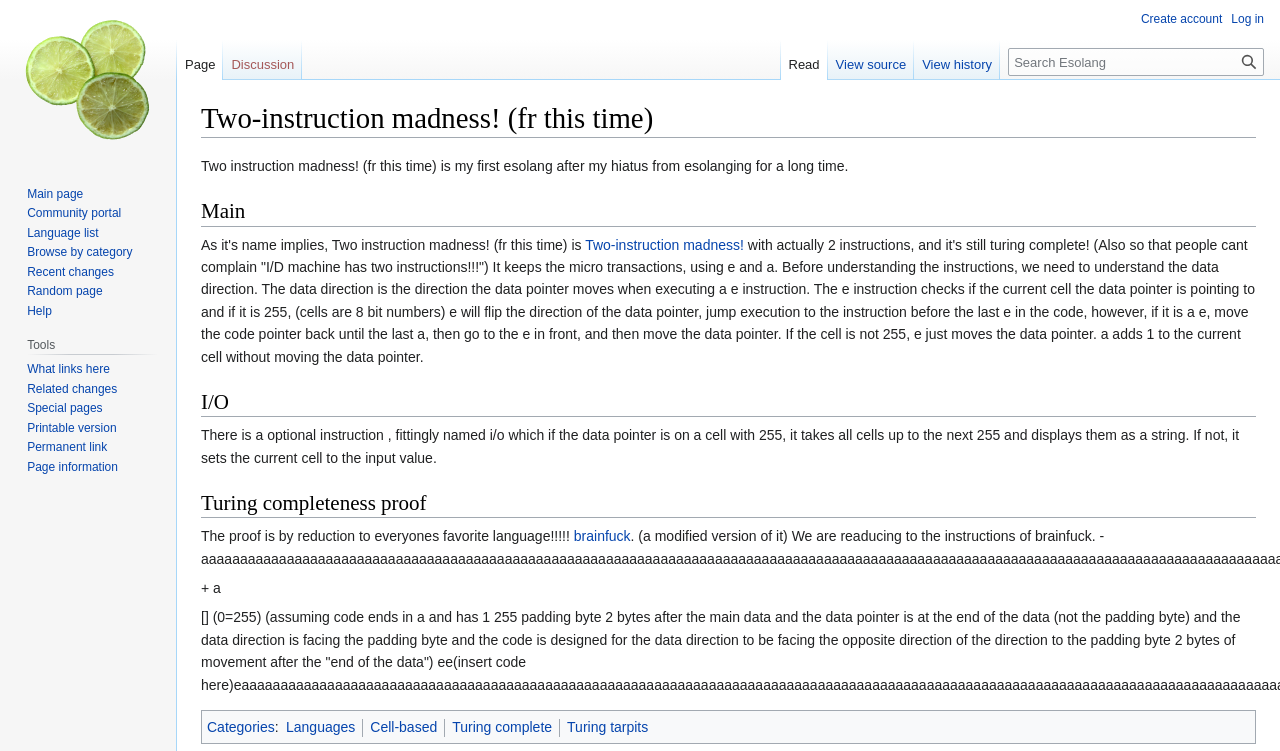Bounding box coordinates are specified in the format (top-left x, top-left y, bottom-right x, bottom-right y). All values are floating point numbers bounded between 0 and 1. Please provide the bounding box coordinate of the region this sentence describes: What links here

[0.021, 0.482, 0.086, 0.501]